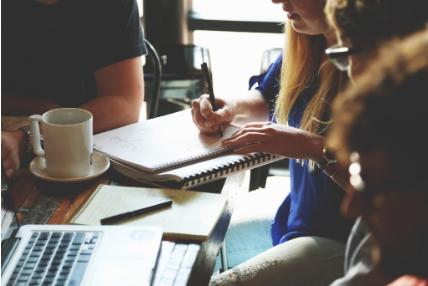What is on the wooden table?
Please provide a comprehensive answer based on the details in the screenshot.

According to the caption, a laptop is open on the table, displaying various applications, and a white coffee cup sits prominently on the wooden table, adding a cozy touch to the scene.